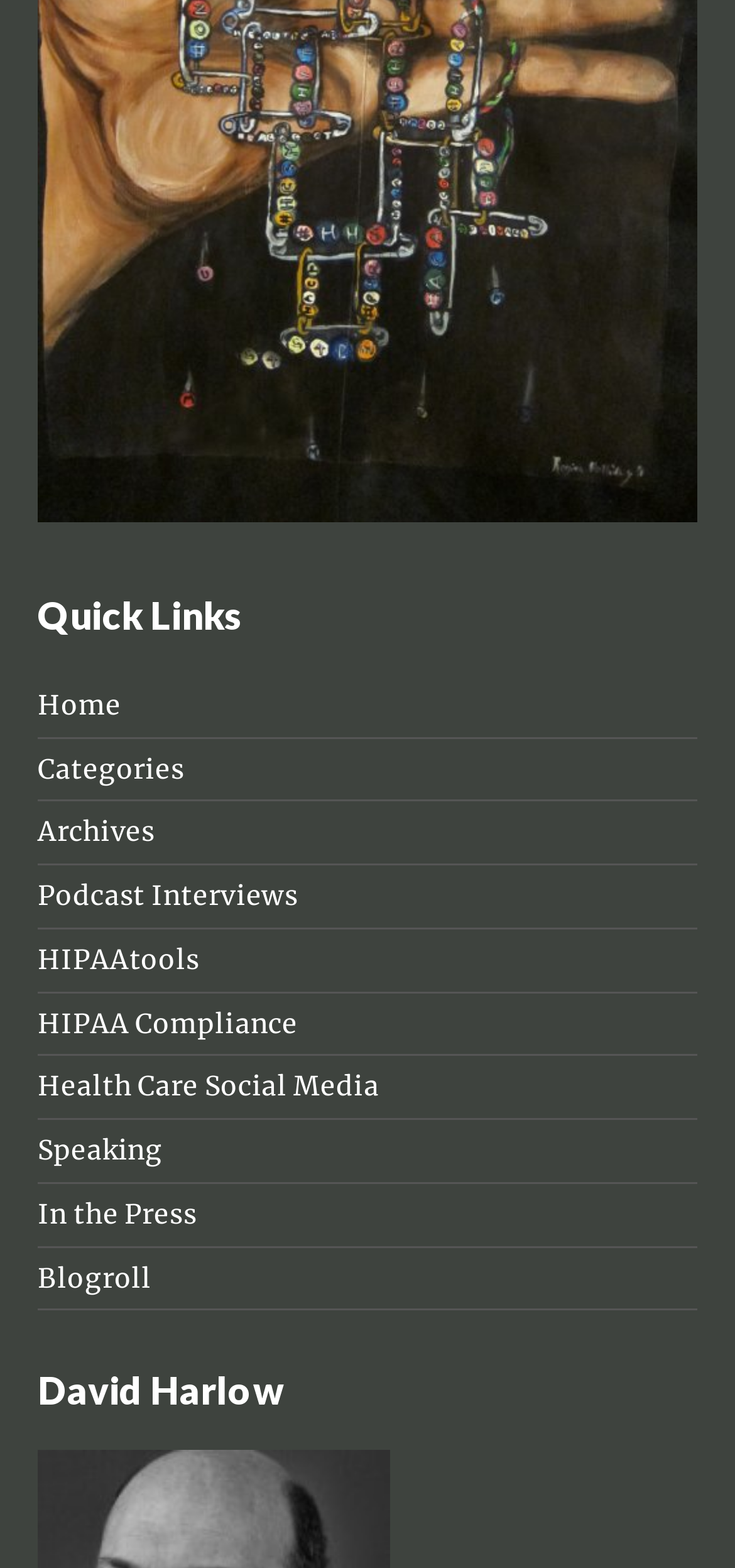Find the bounding box of the UI element described as follows: "In the Press".

[0.051, 0.763, 0.268, 0.785]